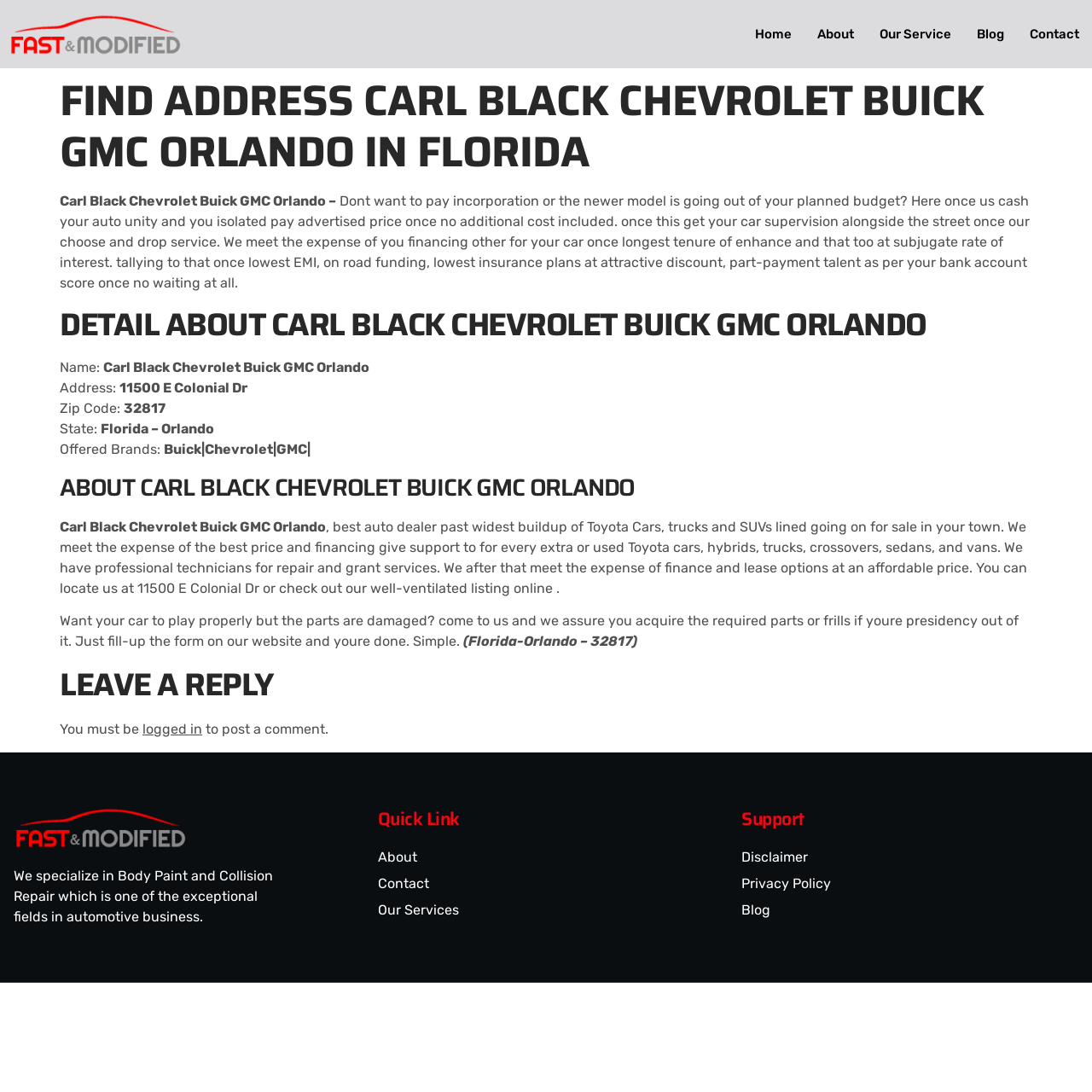What is the address of the car dealership?
Answer with a single word or phrase, using the screenshot for reference.

11500 E Colonial Dr